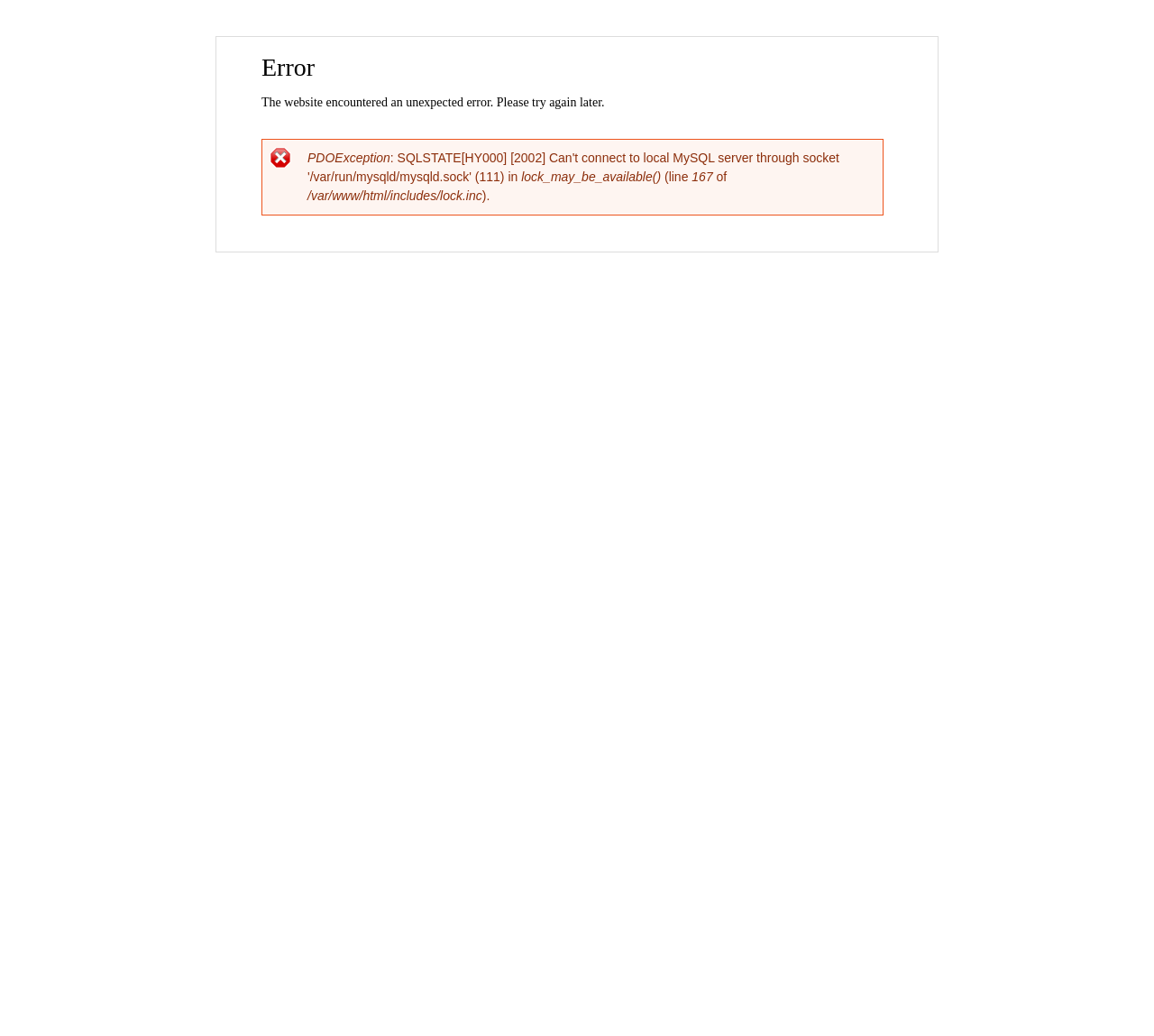What is the line number of the error in the lock.inc file?
Look at the image and provide a detailed response to the question.

By examining the error message, we can see that the error occurred on line 167 of the lock.inc file, which is located in the /var/www/html/includes directory.